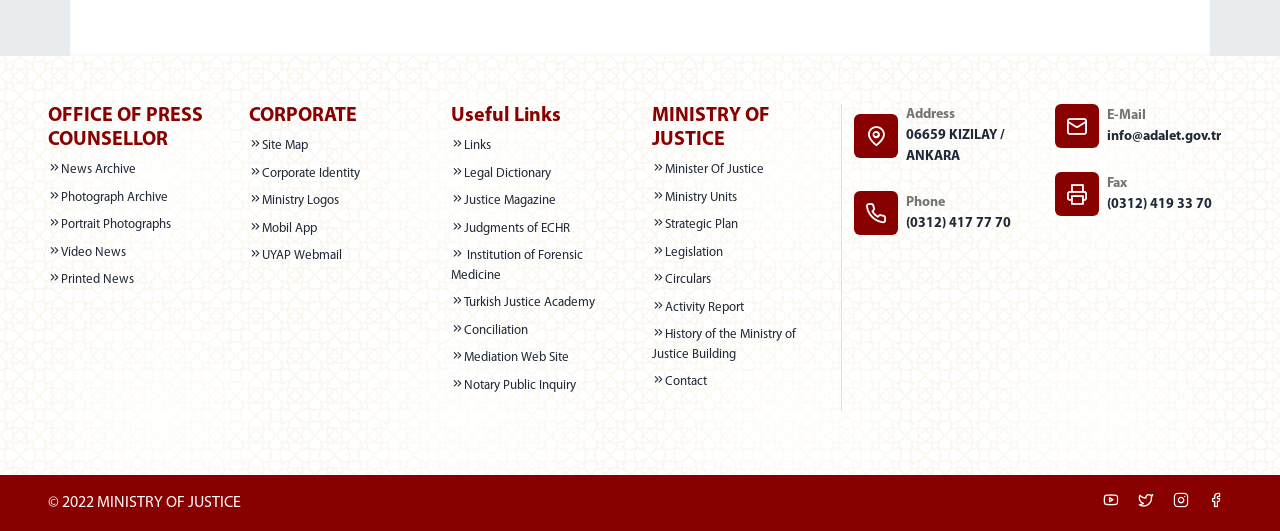Pinpoint the bounding box coordinates of the area that must be clicked to complete this instruction: "Contact the ministry".

[0.509, 0.701, 0.648, 0.737]